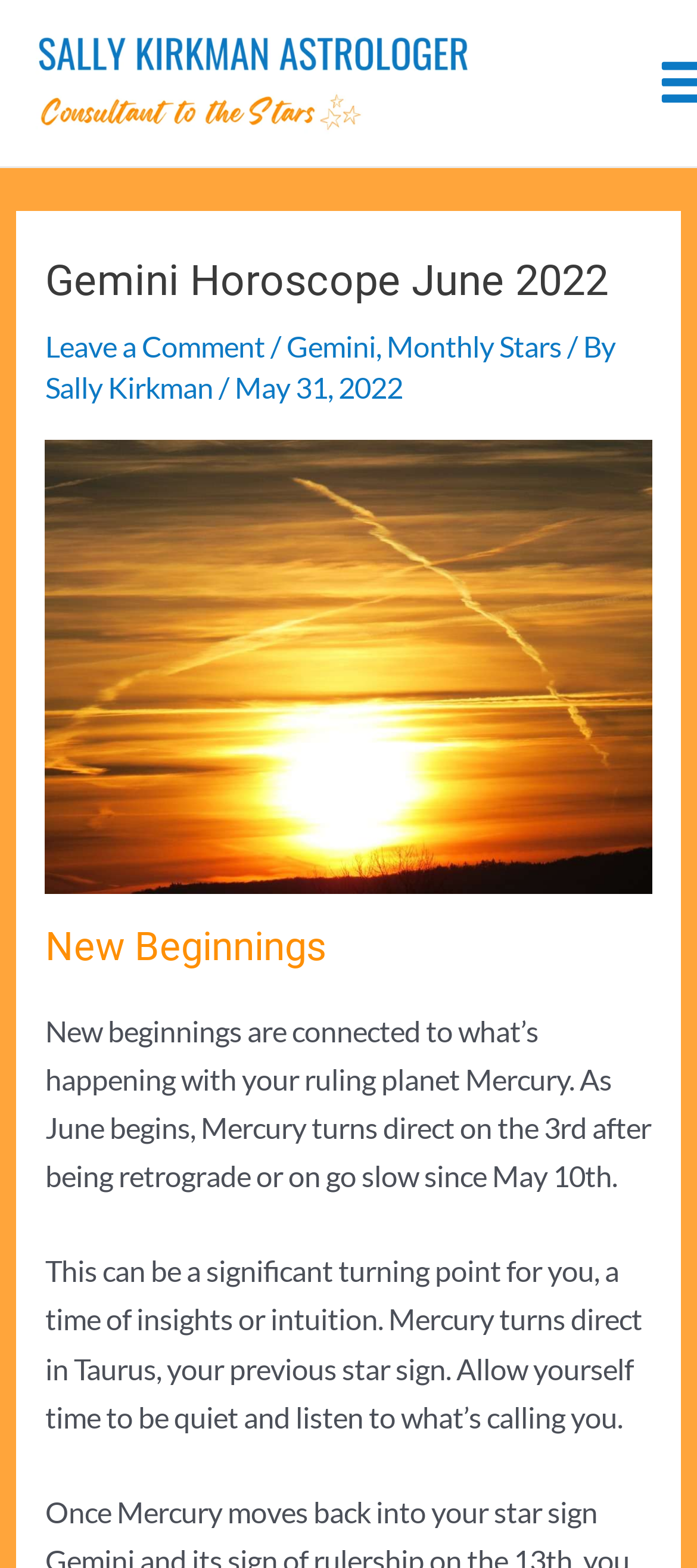Give a comprehensive overview of the webpage, including key elements.

The webpage is about the Gemini Horoscope for June 2022 by Sally Kirkman. At the top left, there is a link to the author's name, accompanied by a small image of Sally Kirkman. Below this, there is a large header that displays the title "Gemini Horoscope June 2022". 

To the right of the title, there are several links, including "Leave a Comment", "Gemini", and "Monthly Stars", separated by forward slashes. Below these links, there is a line of text that indicates the article was written by Sally Kirkman and posted on May 31, 2022.

The main content of the webpage is divided into two sections. On the left, there is a large image related to sun, solstice, and horoscopes. On the right, there are three blocks of text. The first block is a heading that reads "New Beginnings". The second block explains that new beginnings are connected to the planet Mercury and its direct turn on June 3rd. The third block advises the reader to take time to be quiet and listen to their intuition.

Overall, the webpage has a simple and organized structure, with a clear hierarchy of headings and text blocks. The image on the left adds a visual element to the page, while the text on the right provides detailed information about the Gemini Horoscope for June 2022.